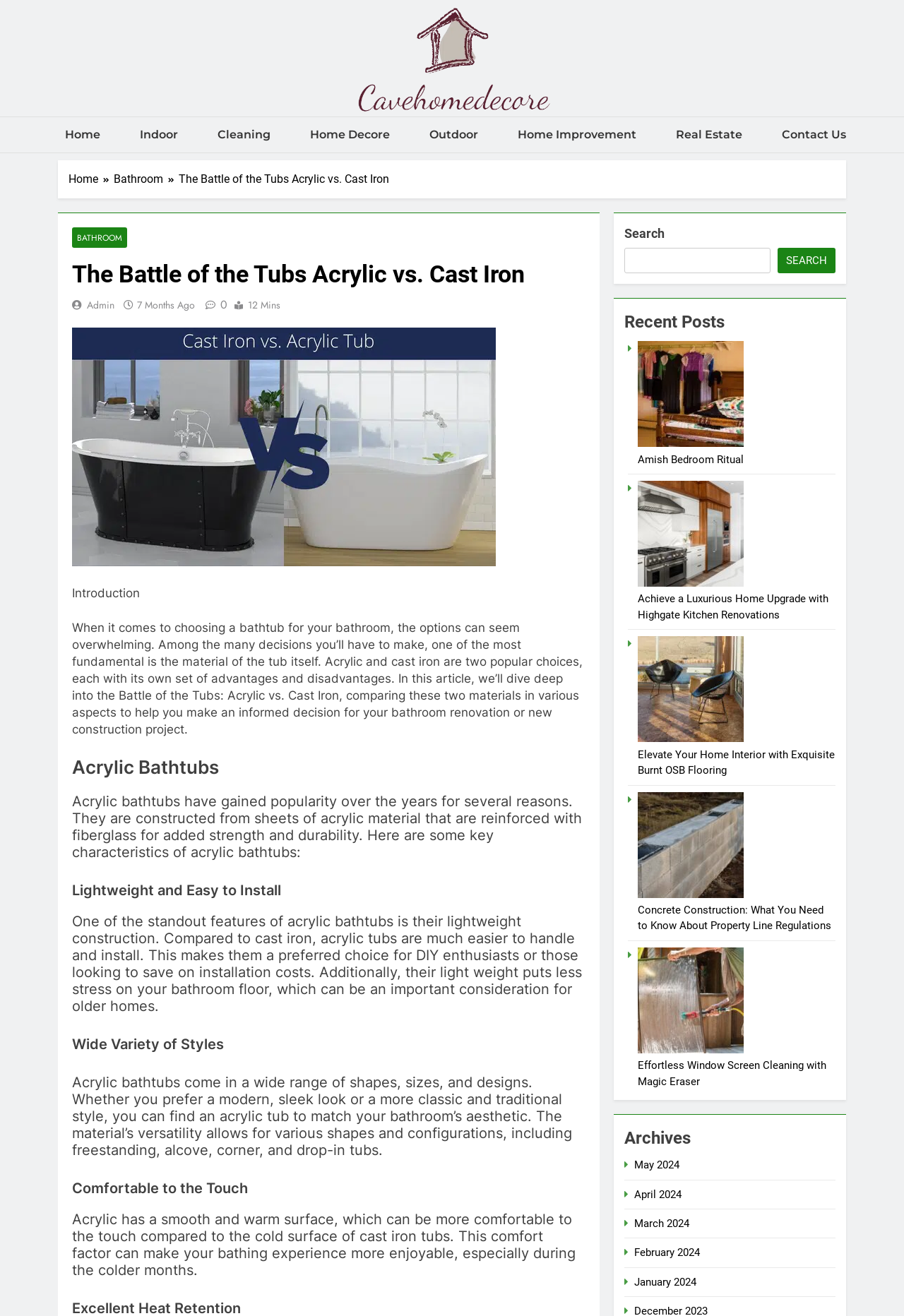Determine the bounding box coordinates of the element's region needed to click to follow the instruction: "View the 'Recent Posts' section". Provide these coordinates as four float numbers between 0 and 1, formatted as [left, top, right, bottom].

[0.691, 0.235, 0.924, 0.254]